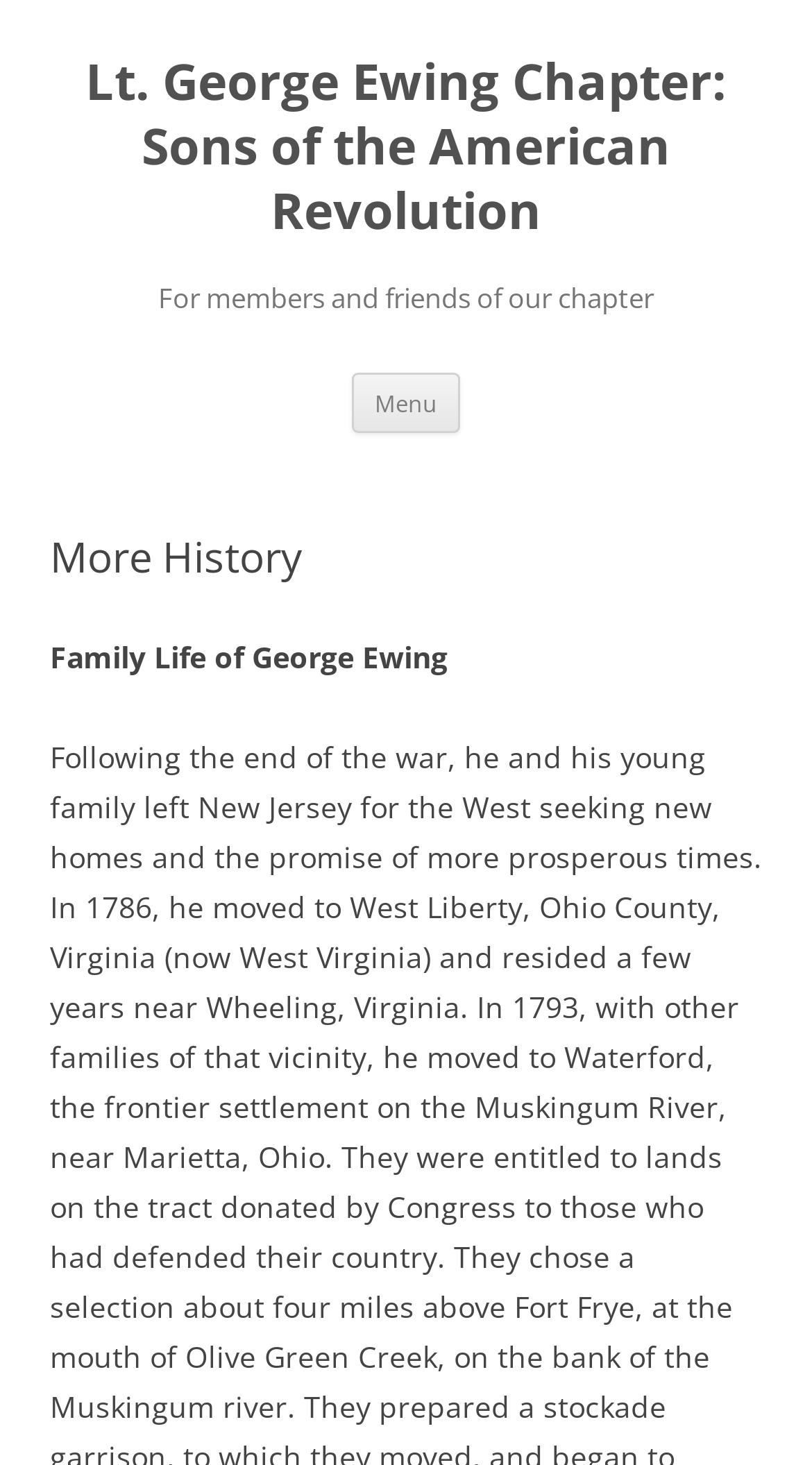Describe in detail what you see on the webpage.

The webpage is dedicated to the Lt. George Ewing Chapter of the Sons of the American Revolution. At the top, there is a prominent heading displaying the chapter's name, which is also a clickable link. Below this heading, another heading appears, stating "For members and friends of our chapter". 

To the right of the top heading, a "Menu" button is positioned. Next to the button, a "Skip to content" link is located. 

Further down, a section header "More History" is displayed. Below this header, a paragraph of text titled "Family Life of George Ewing" is presented.